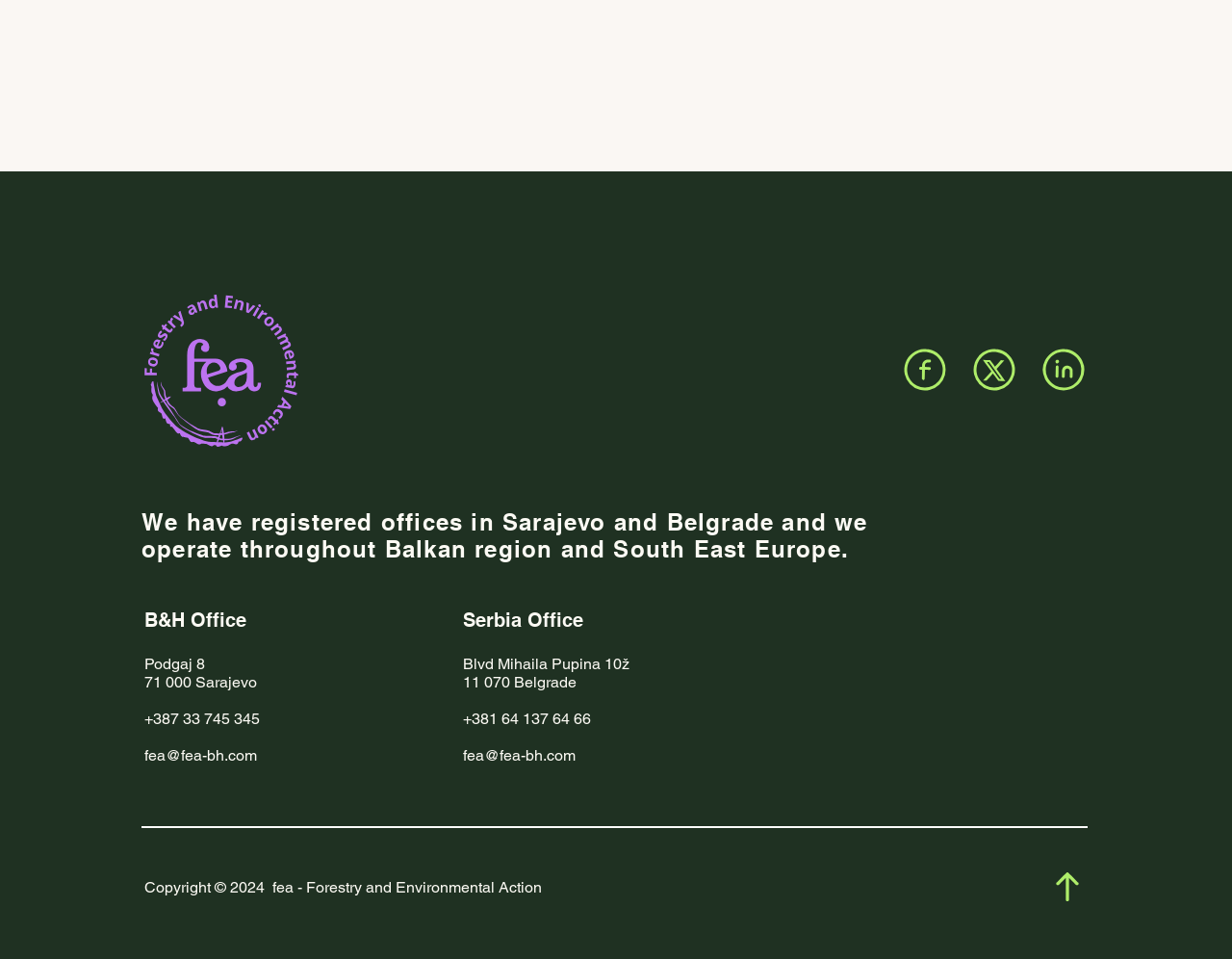Give a one-word or one-phrase response to the question: 
In which year was the copyright established?

2024